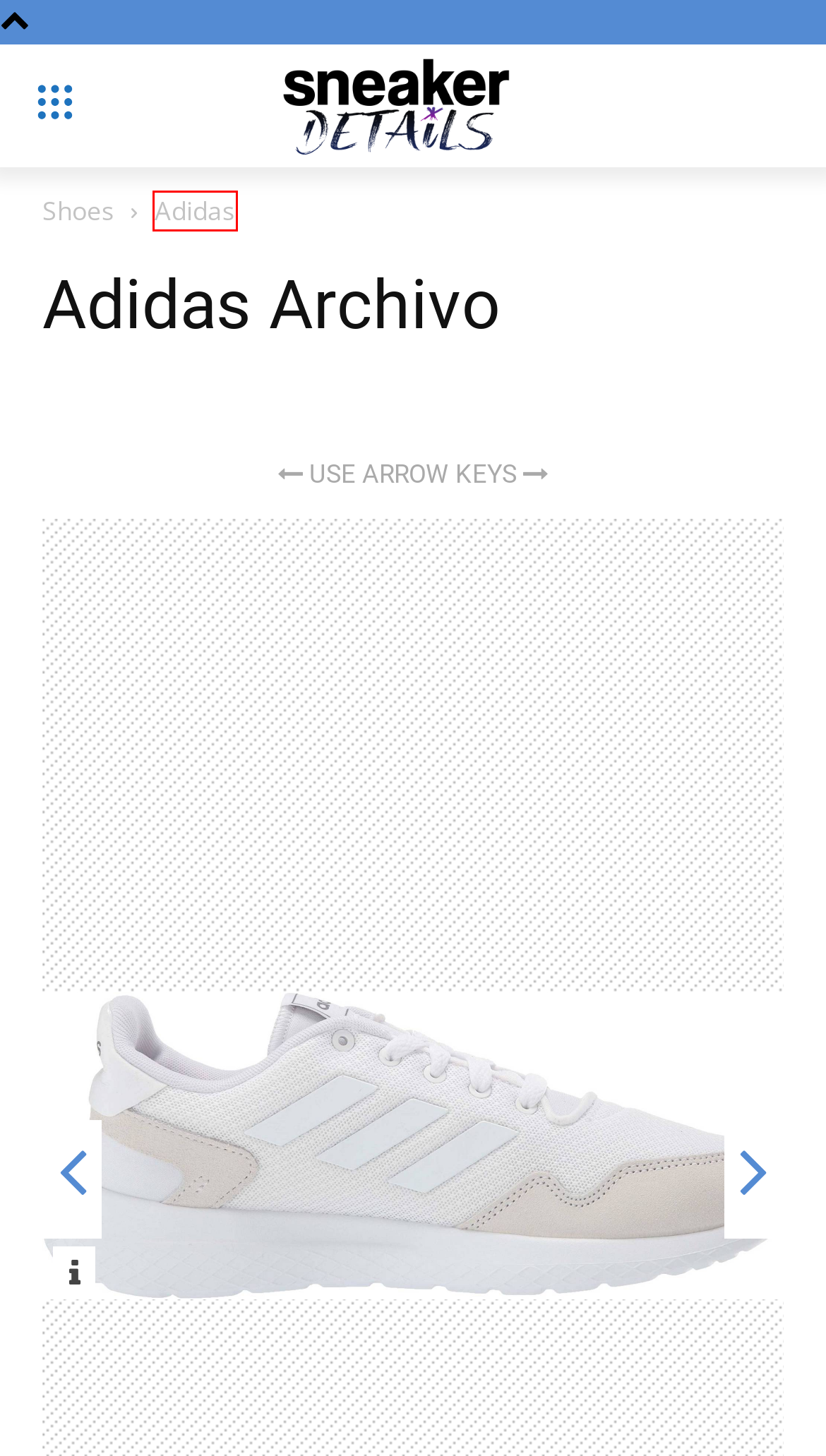Given a webpage screenshot with a red bounding box around a UI element, choose the webpage description that best matches the new webpage after clicking the element within the bounding box. Here are the candidates:
A. Puma Puma x BAPE Blaze of Glory – Shoes Reviews & Reasons To Buy
B. Adidas: Shoes, Reviews & Release Dates | SneakerDetails
C. Sneaker Release Dates & Shoe Reviews | SneakerDetails
D. Privacy Policy | SneakerDetails
E. About | SneakerDetails
F. Adidas NEO: Reviews, Deals & Shoes Details | SneakerDetails
G. Running: Shoes, Reviews & Release Dates | SneakerDetails
H. Onitsuka Tiger Atwo – Shoes Reviews & Reasons To Buy

B